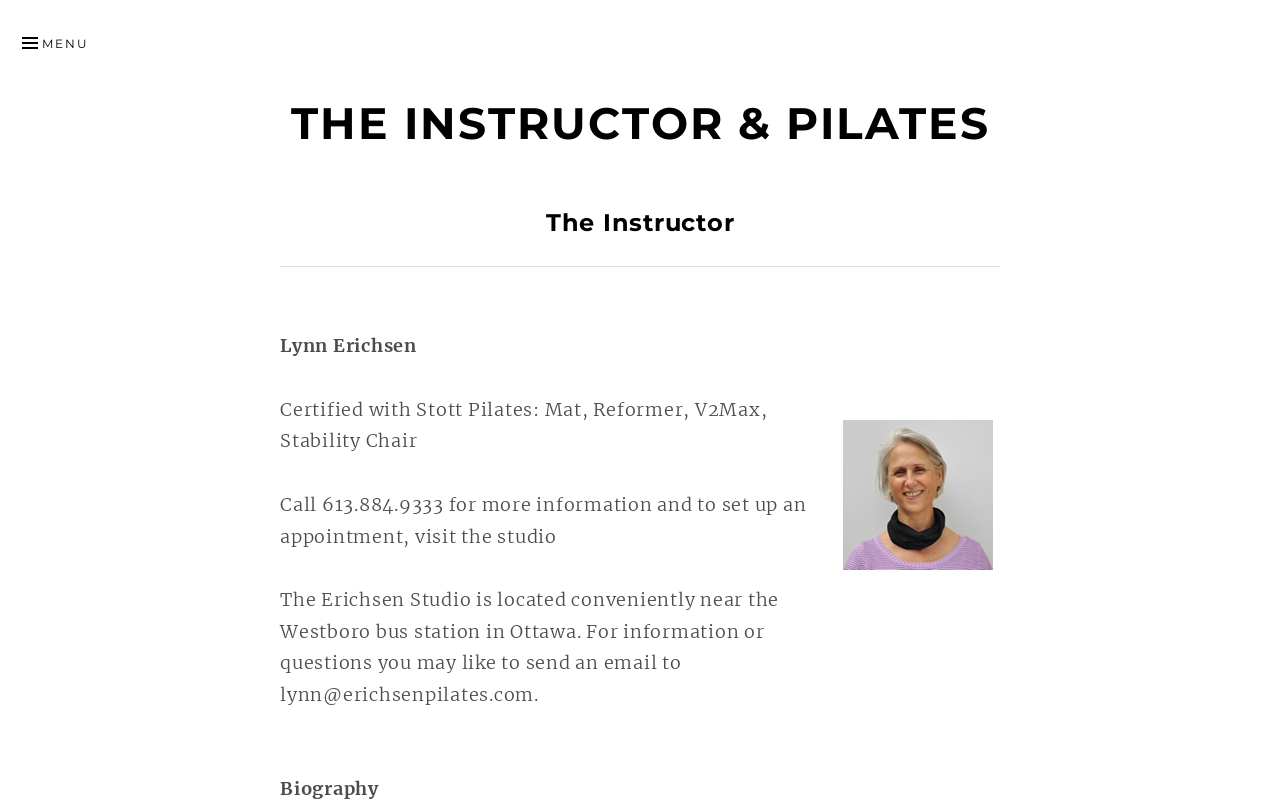What is the email address for questions or information?
Could you answer the question with a detailed and thorough explanation?

I found the email address by reading the static text element that provides contact information. It mentions that for information or questions, one can send an email to lynn@erichsenpilates.com.